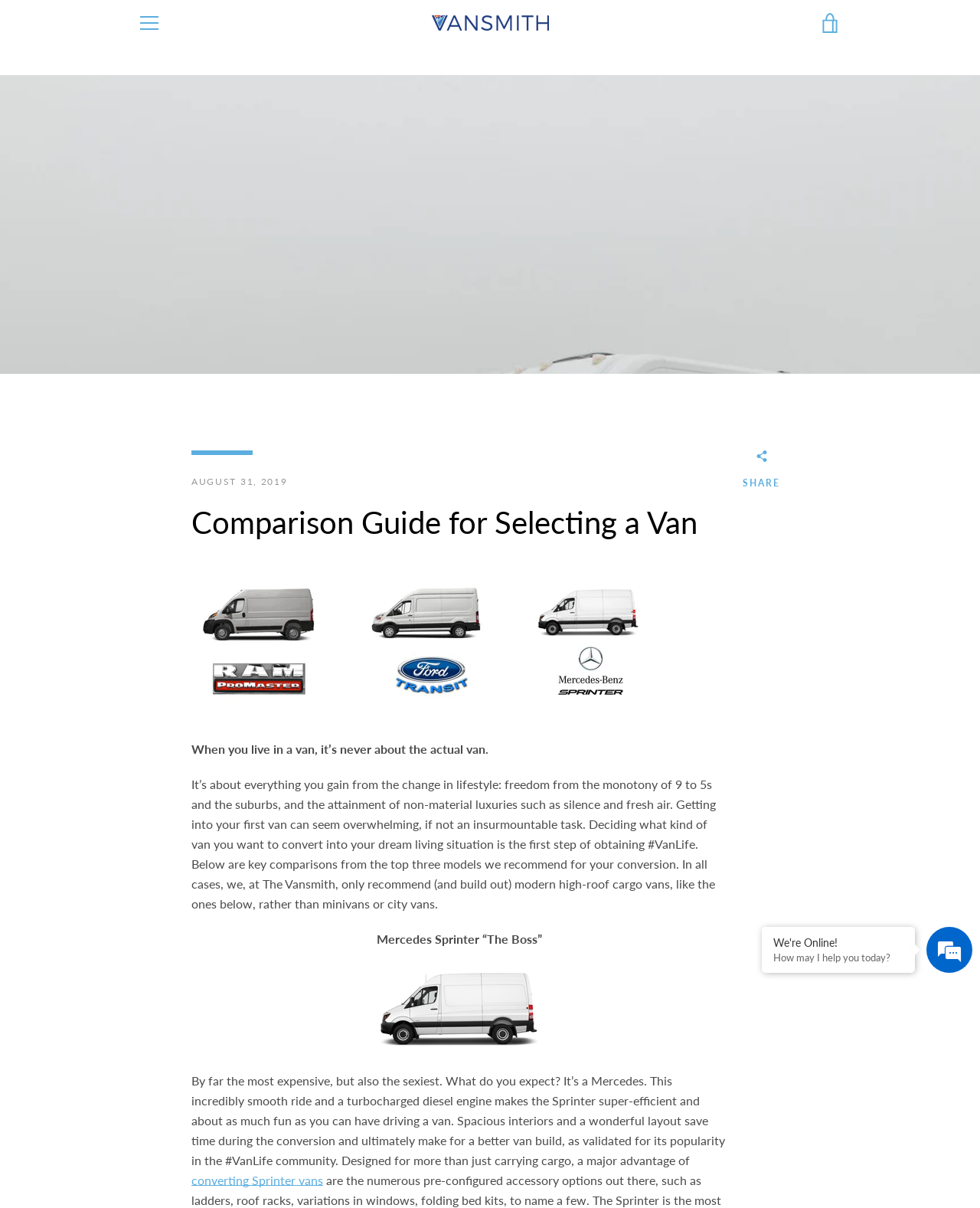Please answer the following question using a single word or phrase: 
What is the button below the social sharing section?

SHARE